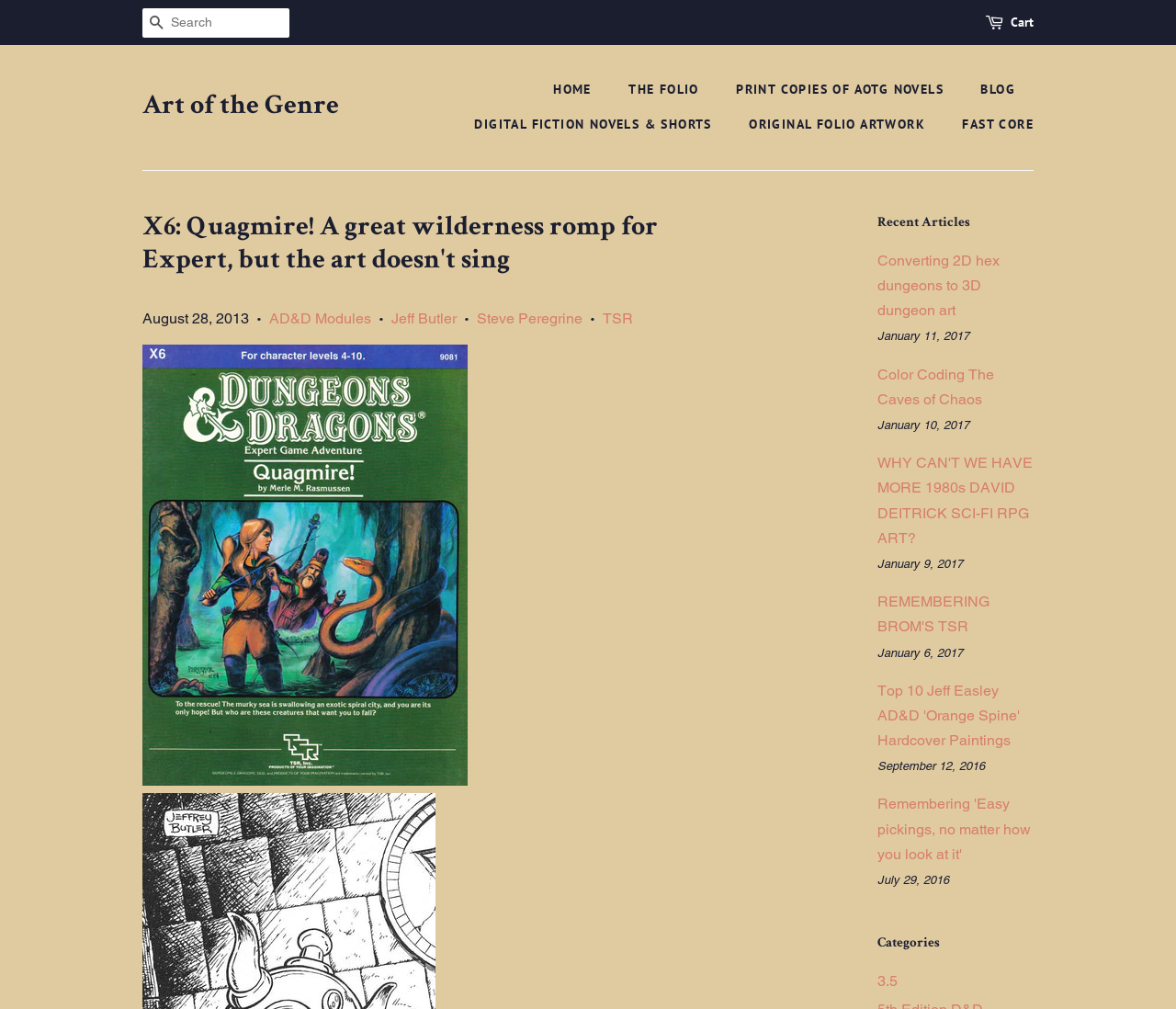What is the primary heading on this webpage?

X6: Quagmire! A great wilderness romp for Expert, but the art doesn't sing